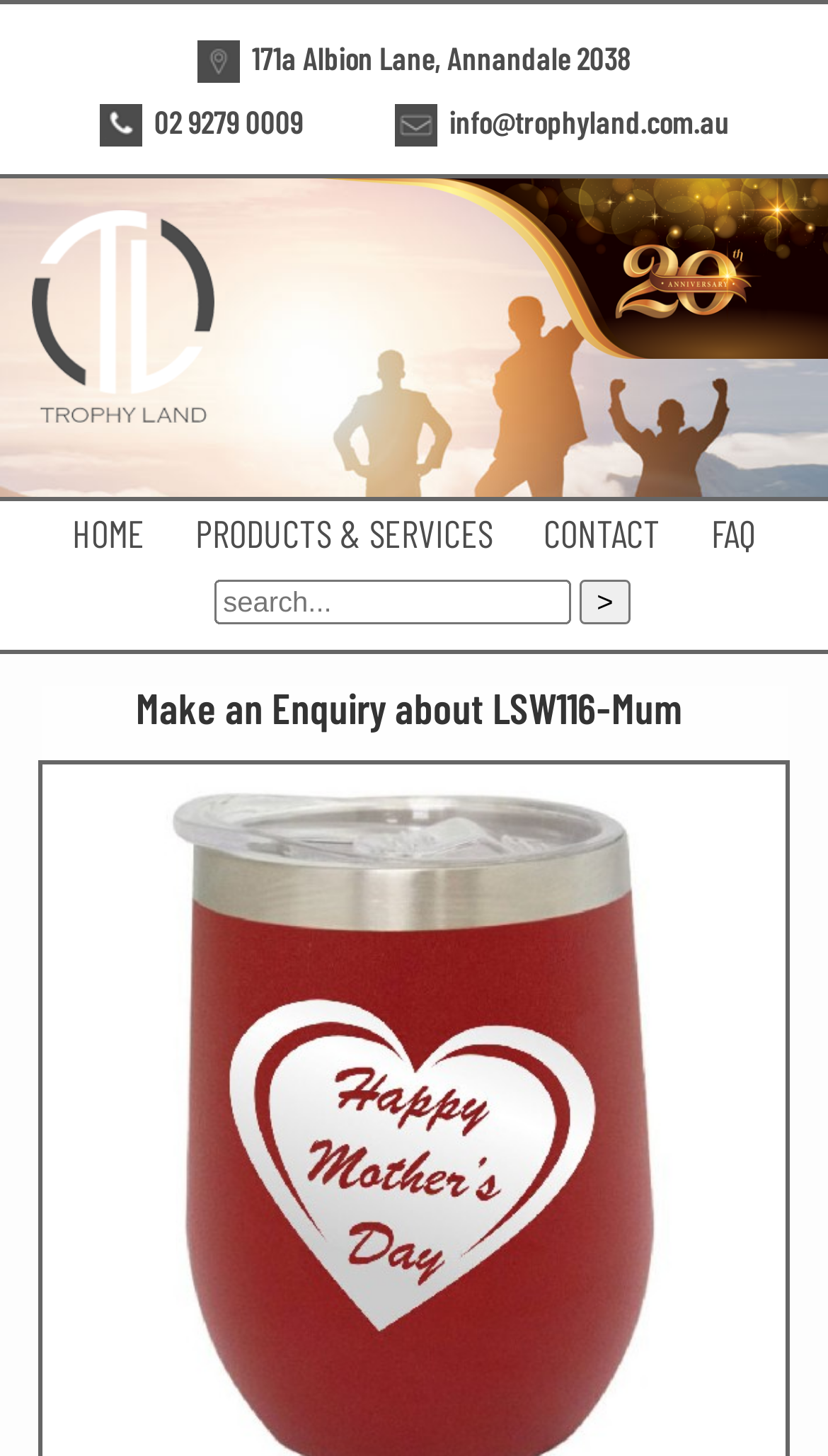Specify the bounding box coordinates of the element's region that should be clicked to achieve the following instruction: "Click the Address Icon link". The bounding box coordinates consist of four float numbers between 0 and 1, in the format [left, top, right, bottom].

[0.0, 0.003, 1.0, 0.061]